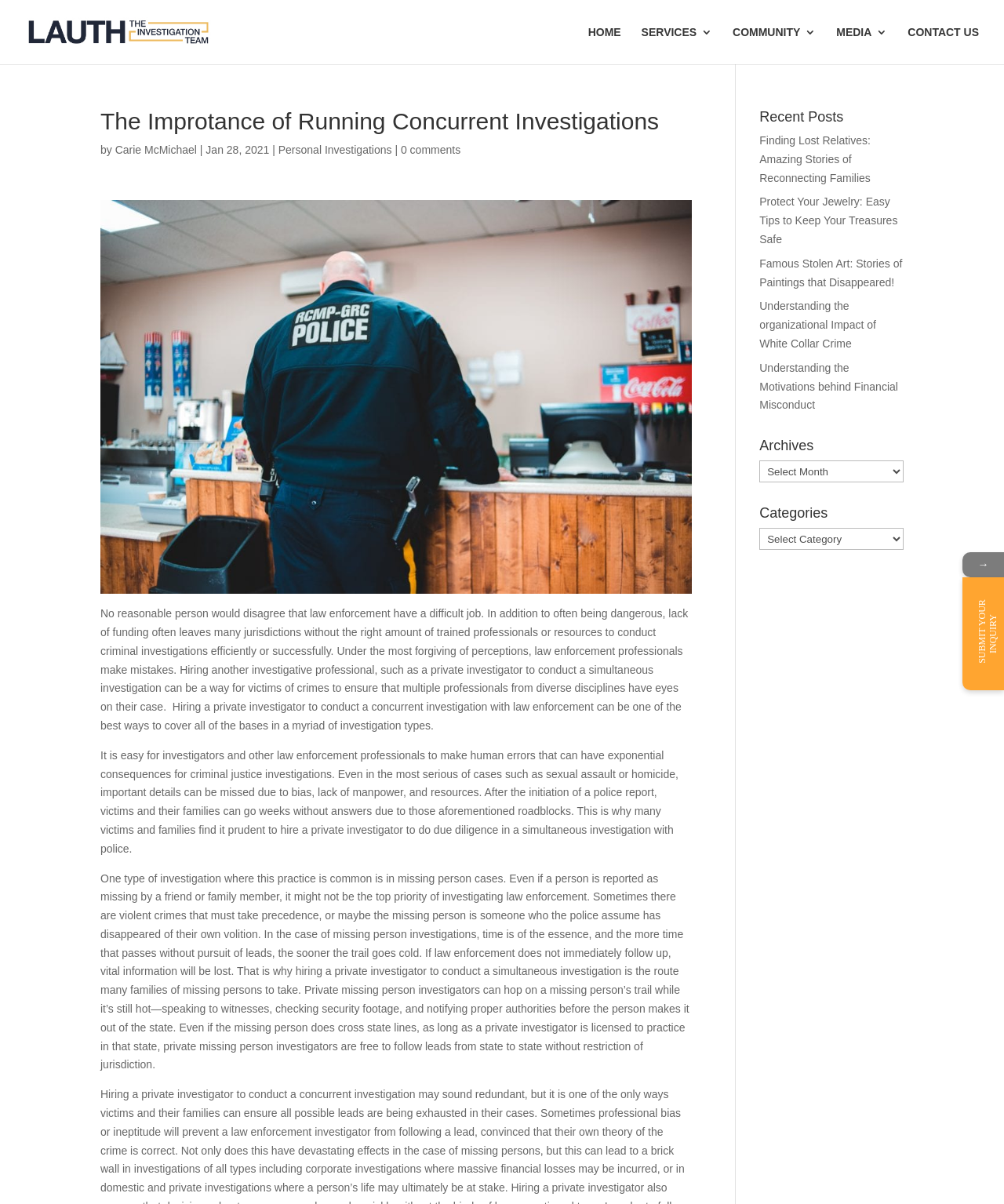Determine the bounding box for the HTML element described here: "0 comments". The coordinates should be given as [left, top, right, bottom] with each number being a float between 0 and 1.

[0.399, 0.119, 0.459, 0.13]